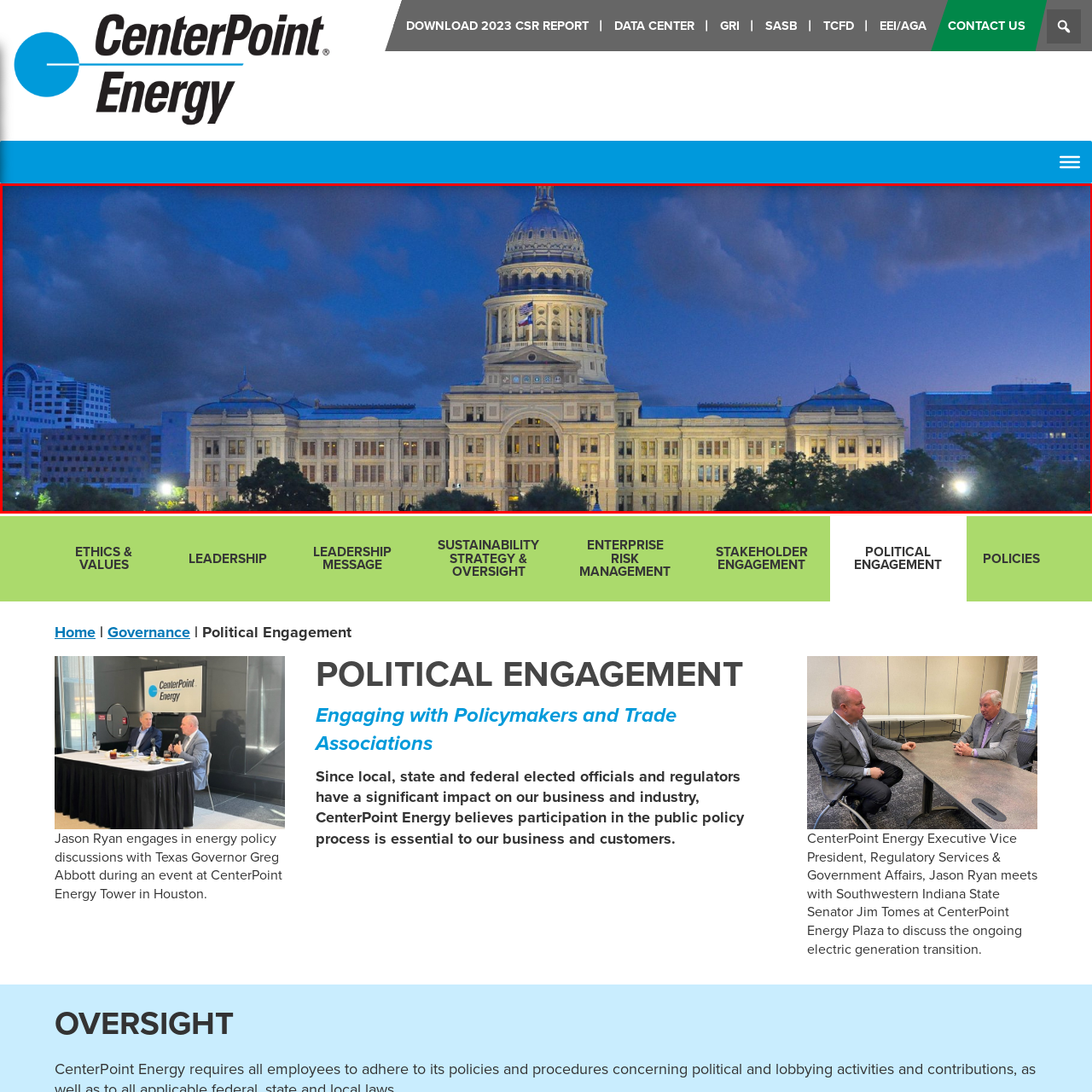Identify the content inside the red box and answer the question using a brief word or phrase: What atmosphere does the image convey?

Sense of civic duty and political engagement